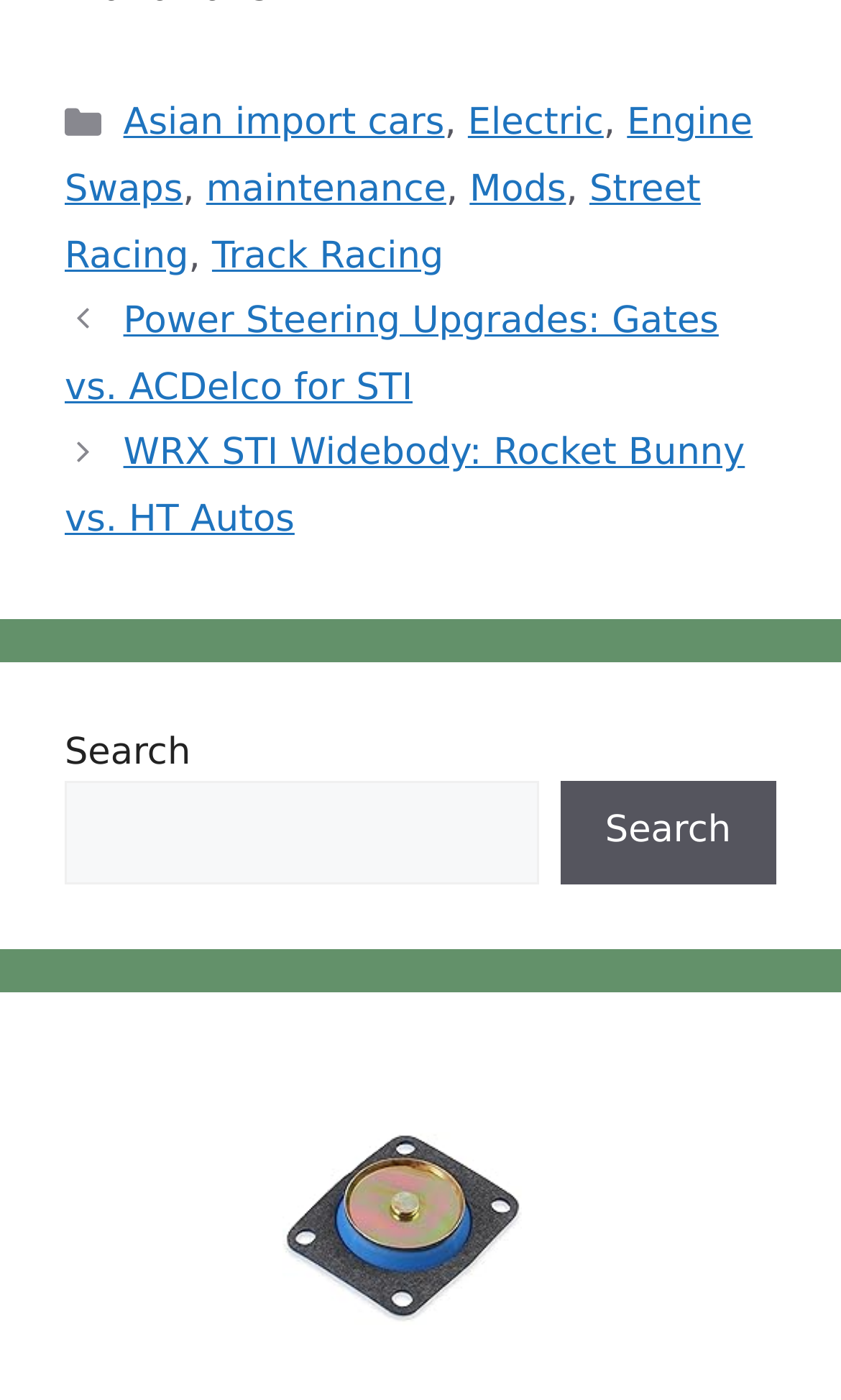Use a single word or phrase to answer the question:
What is the text on the button next to the search box?

Search